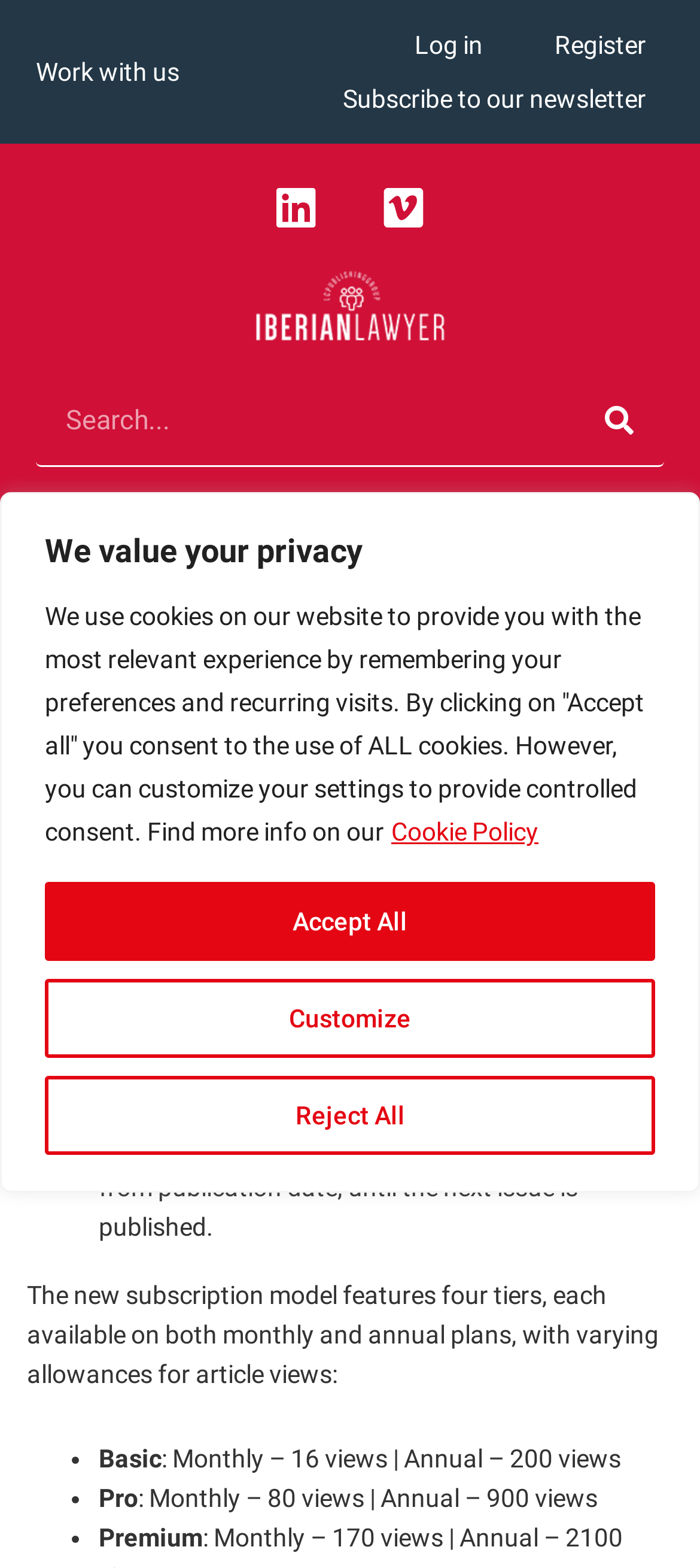Could you specify the bounding box coordinates for the clickable section to complete the following instruction: "Toggle the navigation"?

None